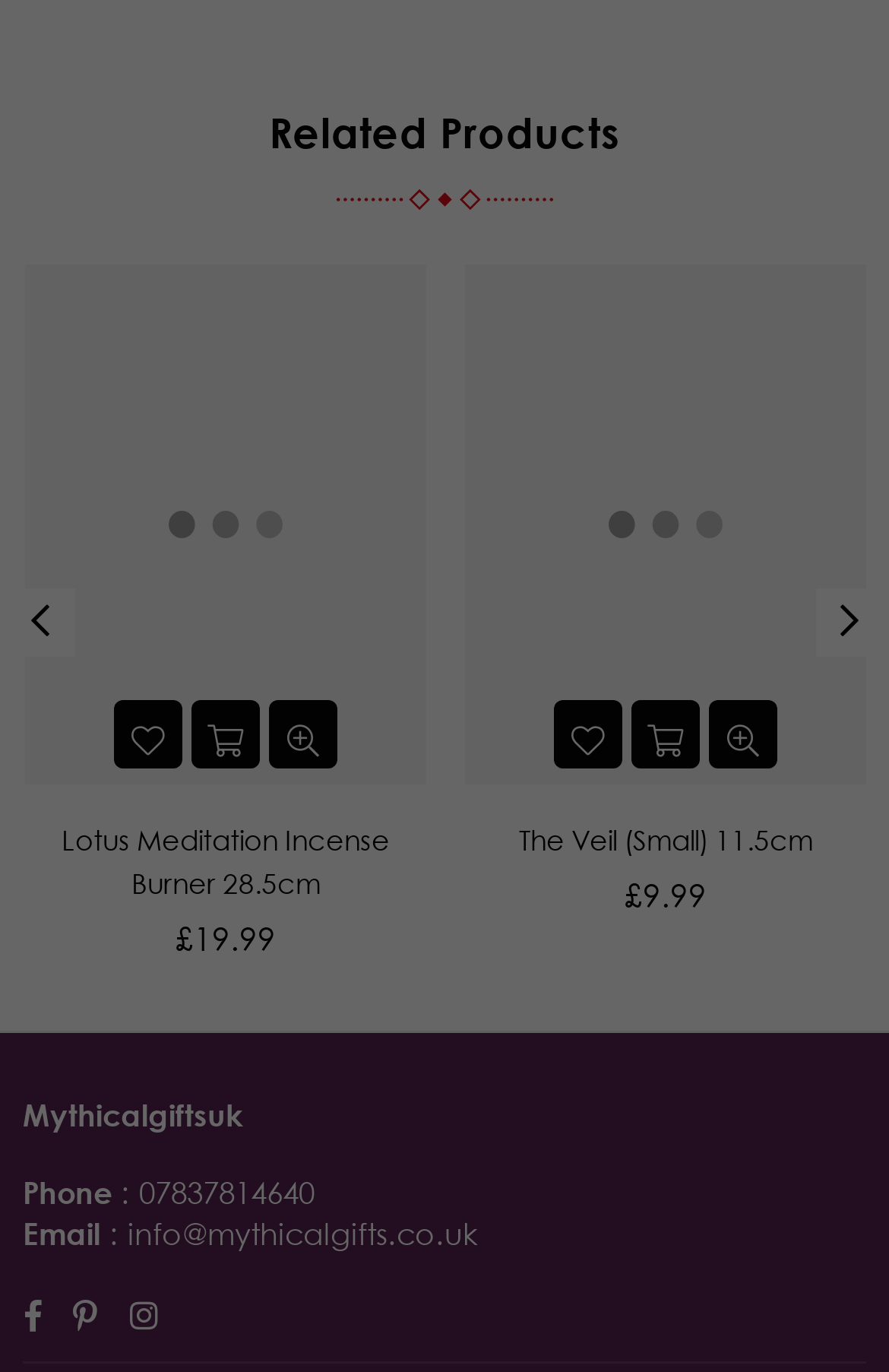Please give the bounding box coordinates of the area that should be clicked to fulfill the following instruction: "Call the phone number". The coordinates should be in the format of four float numbers from 0 to 1, i.e., [left, top, right, bottom].

[0.156, 0.855, 0.354, 0.882]